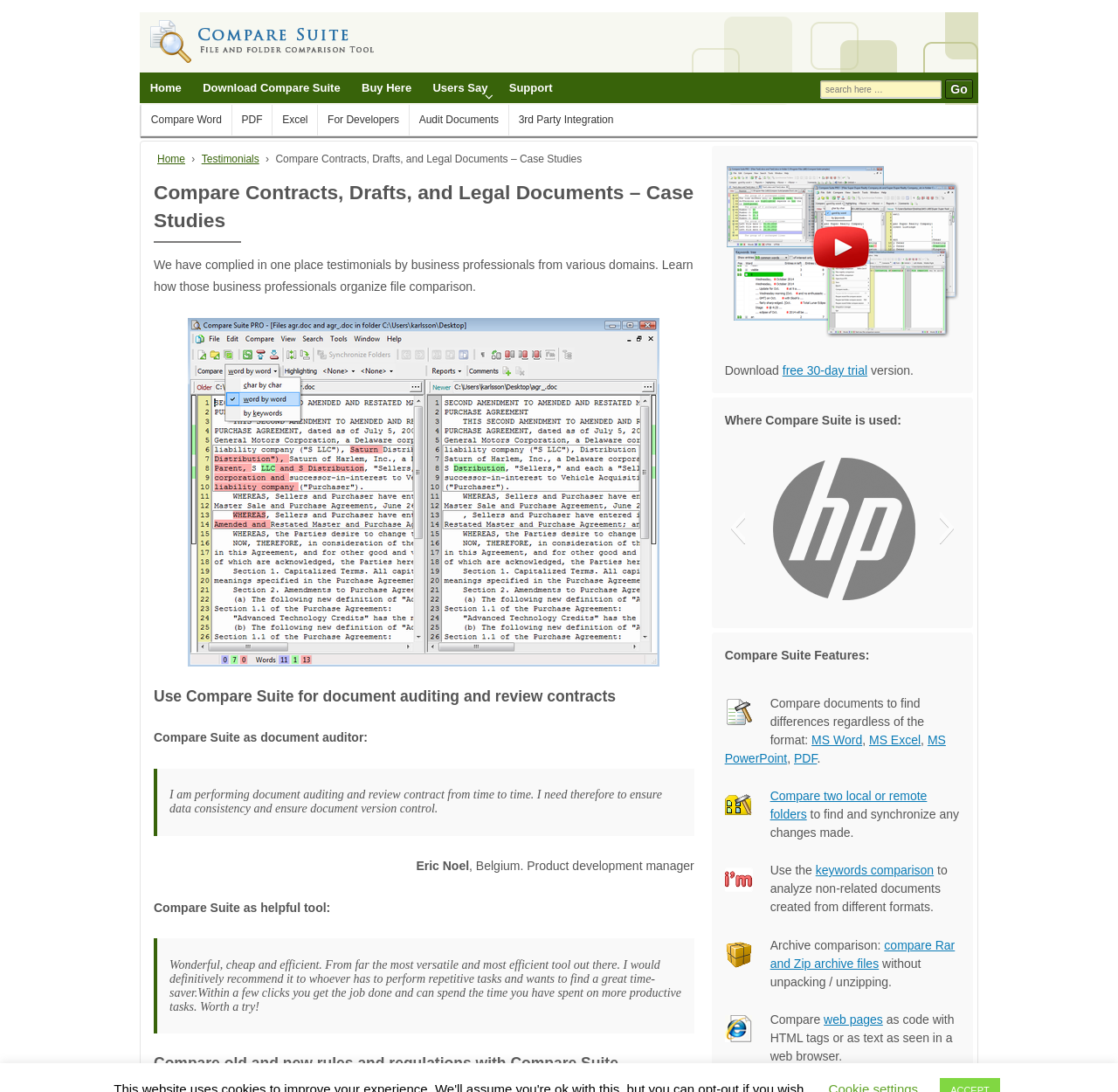Find the bounding box coordinates of the clickable area that will achieve the following instruction: "Click on the 'Compare Suite' link".

[0.125, 0.031, 0.338, 0.044]